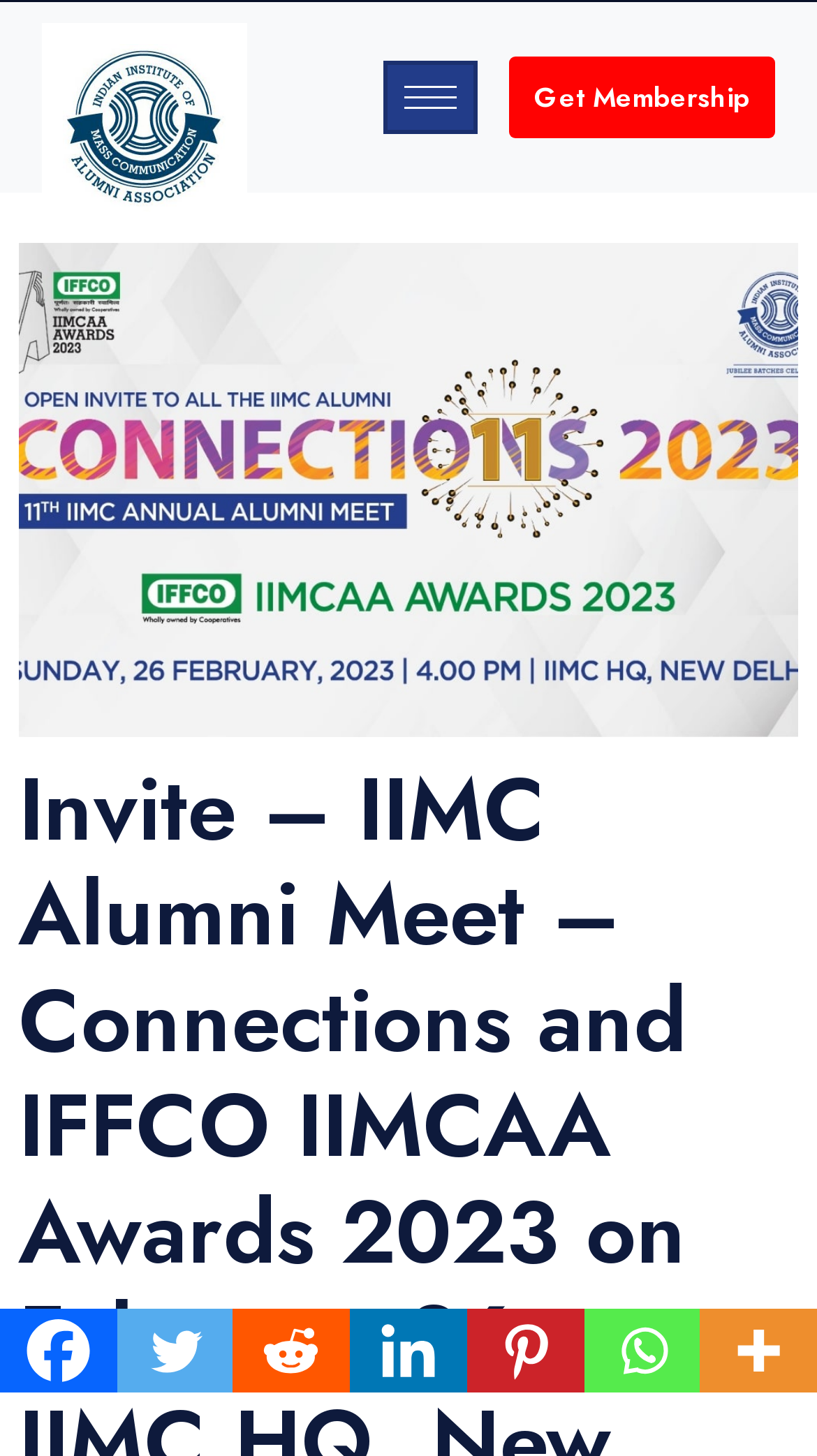Please specify the bounding box coordinates of the region to click in order to perform the following instruction: "Visit Facebook".

[0.0, 0.899, 0.143, 0.956]